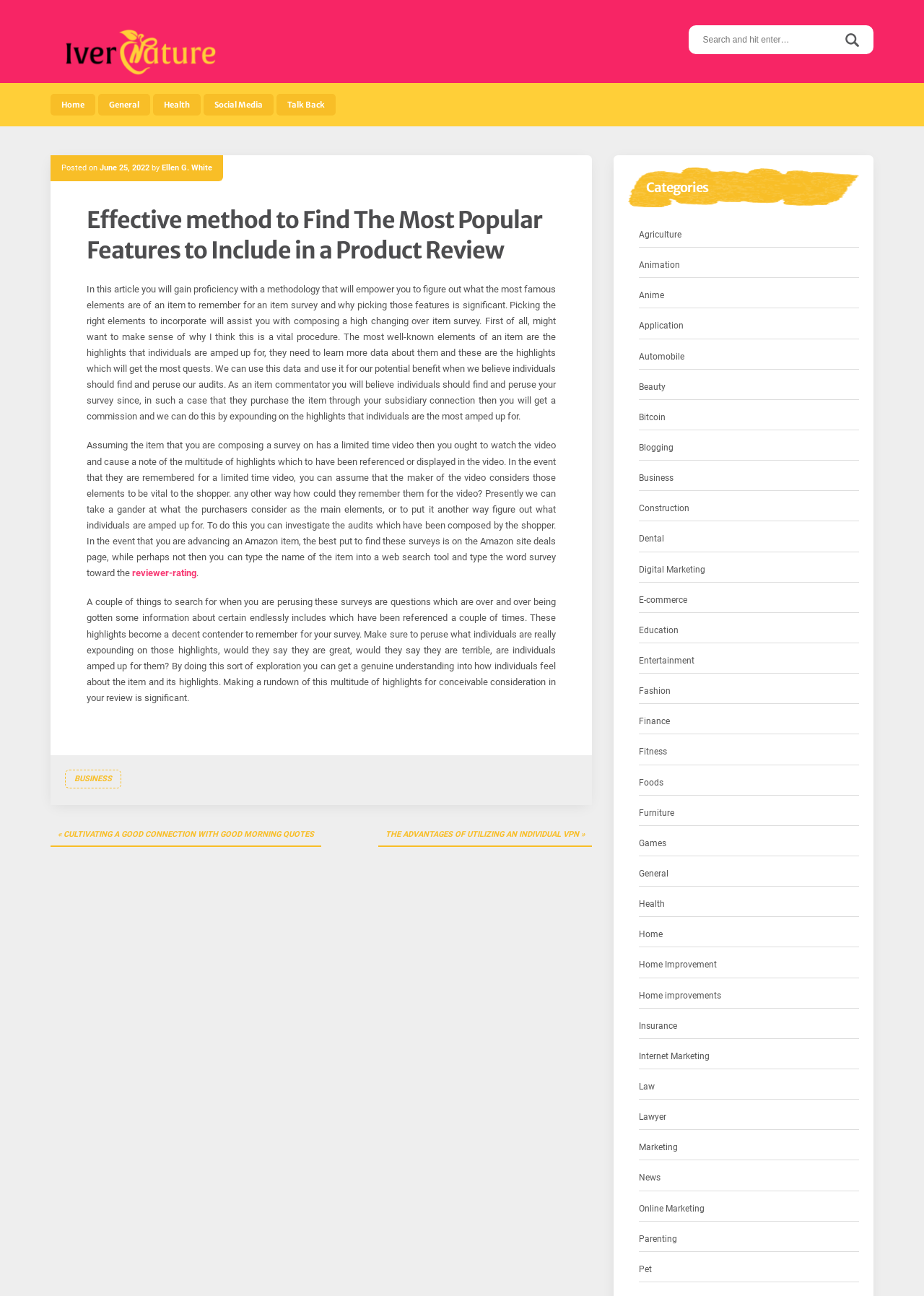Ascertain the bounding box coordinates for the UI element detailed here: "Ellen G. White". The coordinates should be provided as [left, top, right, bottom] with each value being a float between 0 and 1.

[0.175, 0.126, 0.23, 0.133]